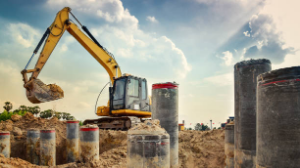Give an in-depth description of what is happening in the image.

The image showcases an excavator at work on a construction site, exemplifying the vital role heavy machinery plays in building and civil engineering projects. In the foreground, several large cylindrical concrete pillars are partially embedded in the earth, indicating the initial phases of a structural foundation. The excavator, equipped with a robust arm and bucket, is poised mid-action, diligently scooping up earth and debris to clear the area for further construction activities.

The backdrop features an expansive sky adorned with wispy clouds, adding a dramatic element to the scene. The sunlight filters through, illuminating the construction site and enhancing the hopeful and industrious atmosphere that accompanies such projects. This image not only highlights the machinery's effectiveness but also reflects the broader themes of development, progress, and the importance of infrastructure in modern society.